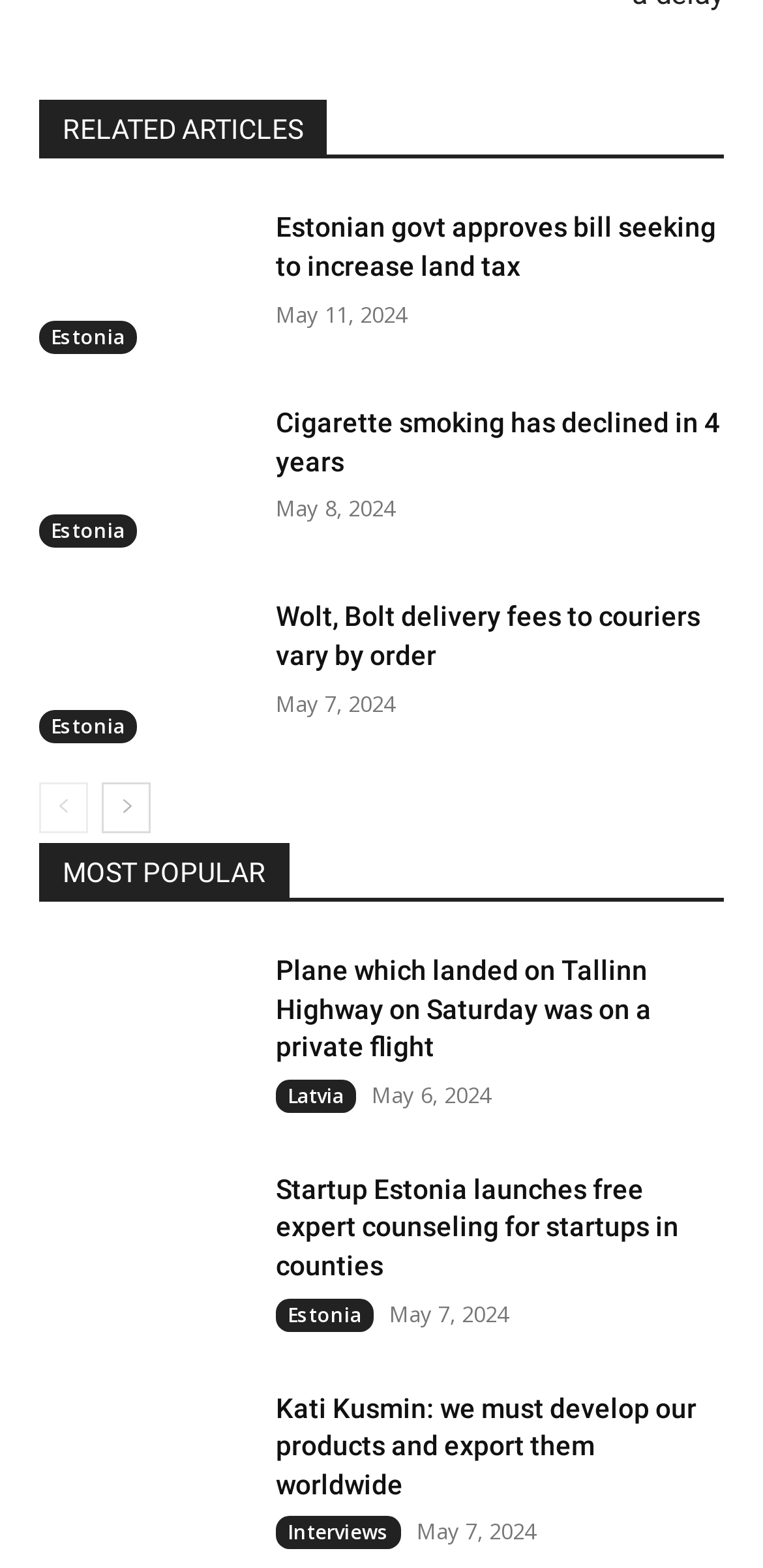Use a single word or phrase to answer this question: 
How many related articles are there?

12